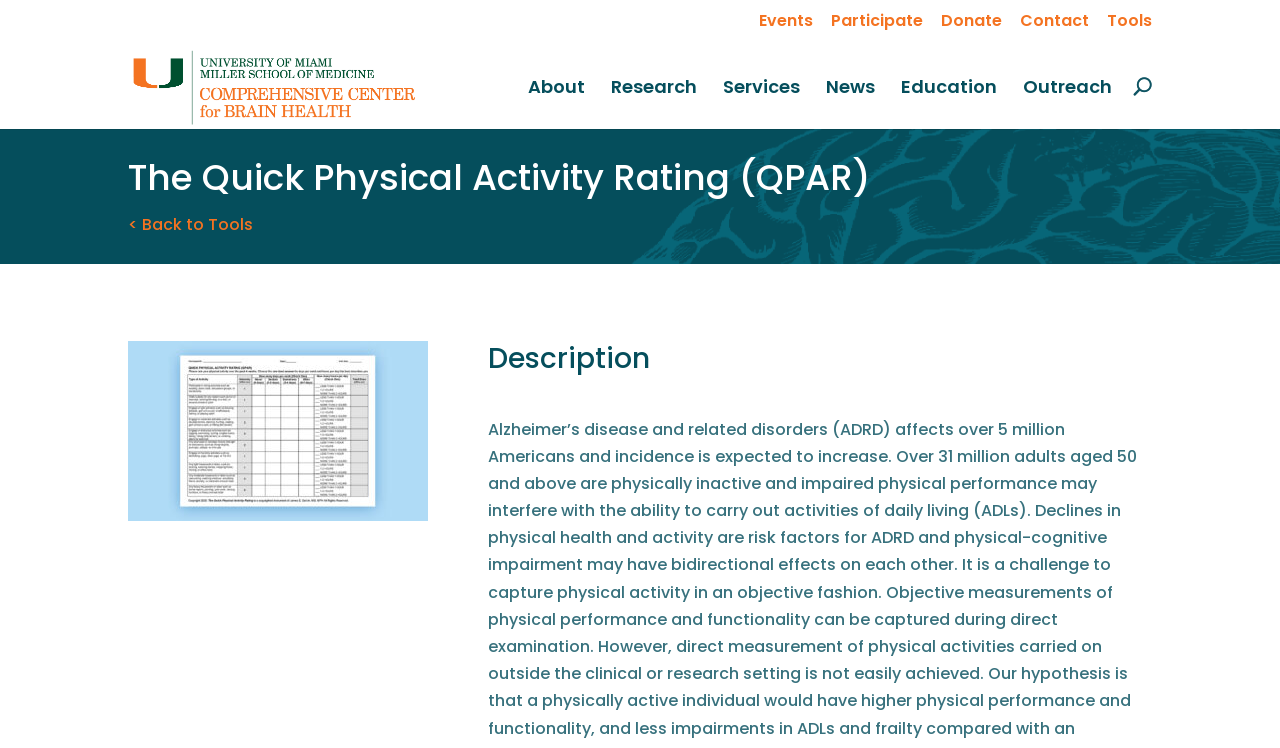Identify and provide the bounding box coordinates of the UI element described: "Research". The coordinates should be formatted as [left, top, right, bottom], with each number being a float between 0 and 1.

[0.477, 0.104, 0.545, 0.172]